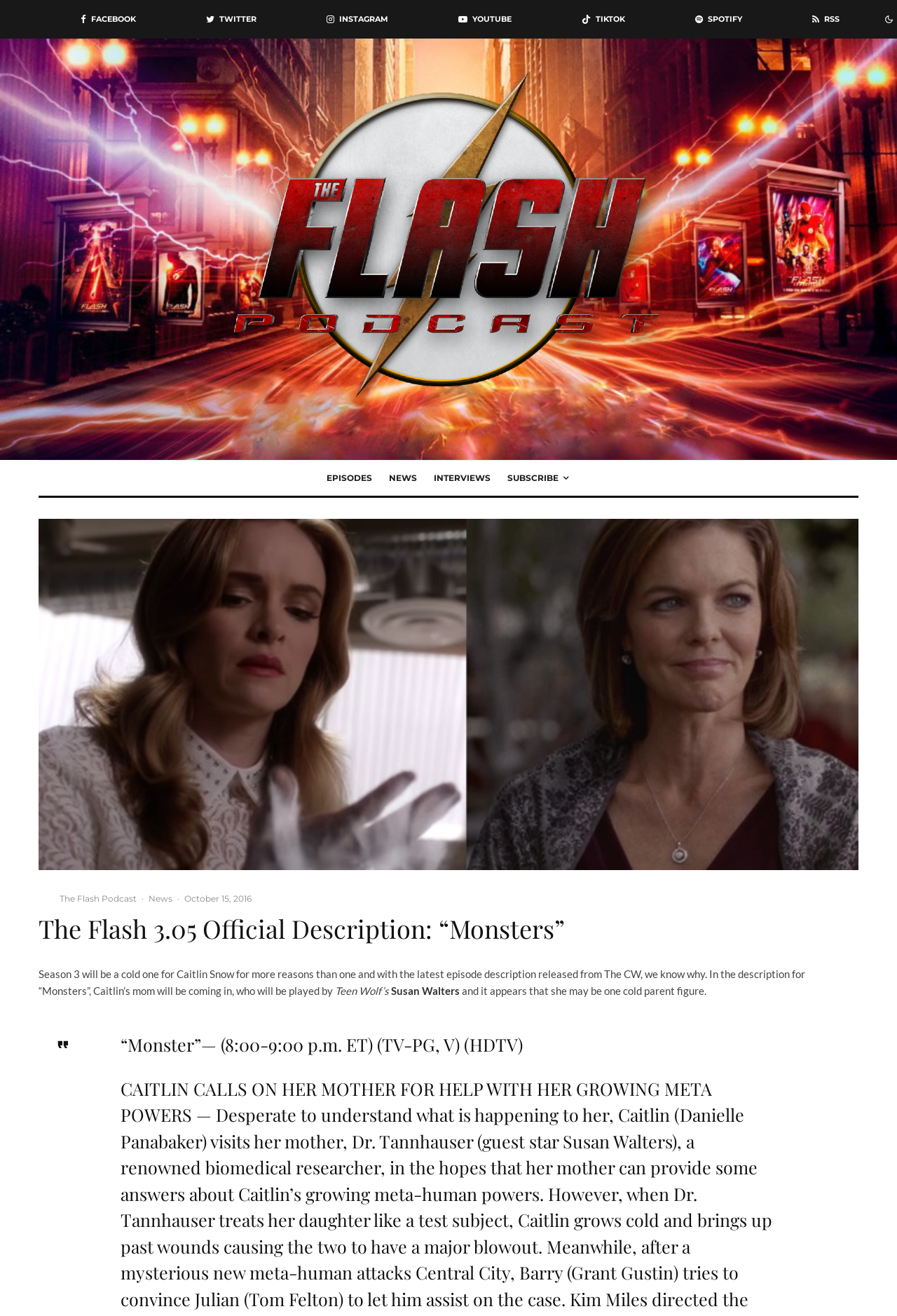Locate the bounding box coordinates of the element's region that should be clicked to carry out the following instruction: "View episodes". The coordinates need to be four float numbers between 0 and 1, i.e., [left, top, right, bottom].

[0.355, 0.35, 0.424, 0.377]